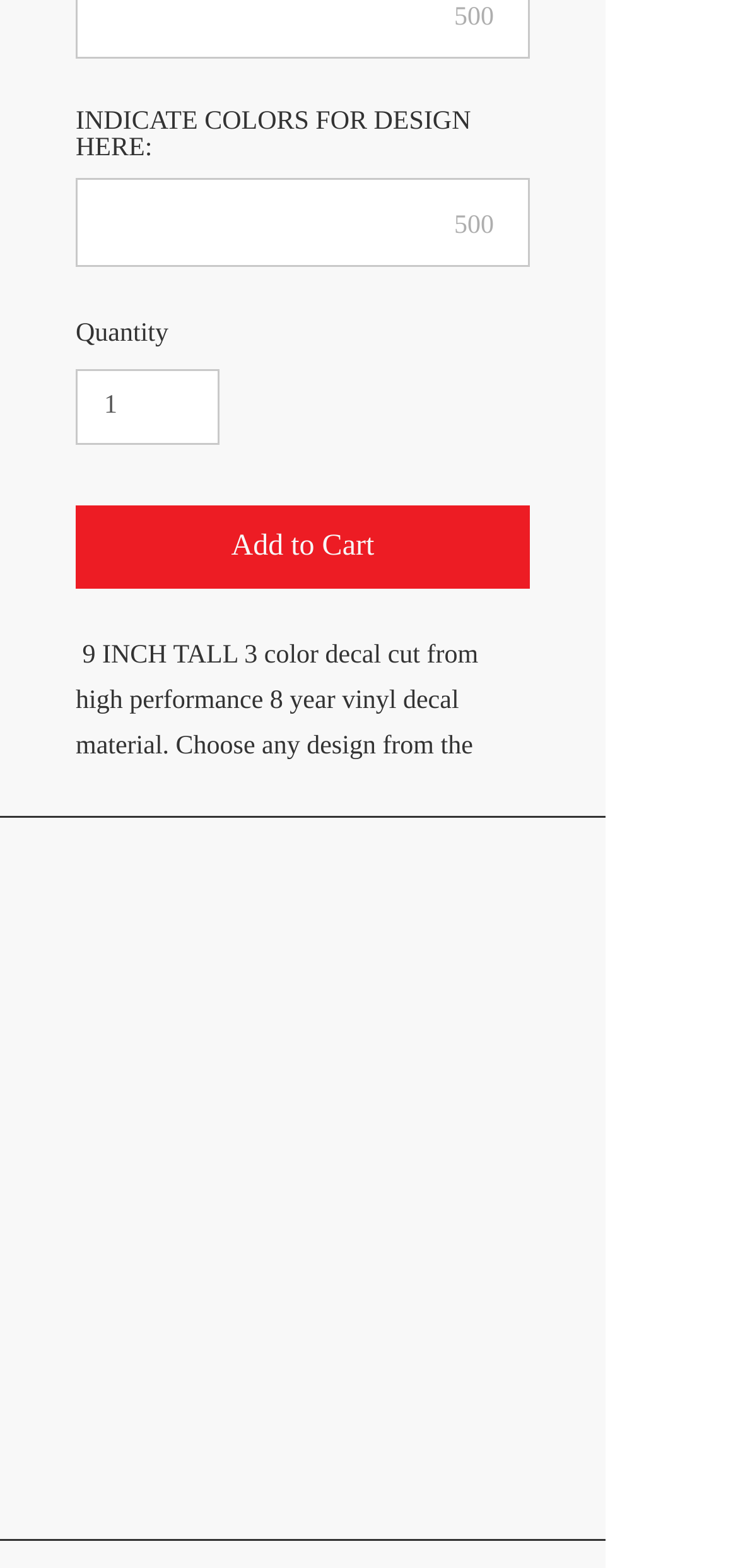Locate the bounding box coordinates of the UI element described by: "Greg's Musings". Provide the coordinates as four float numbers between 0 and 1, formatted as [left, top, right, bottom].

None